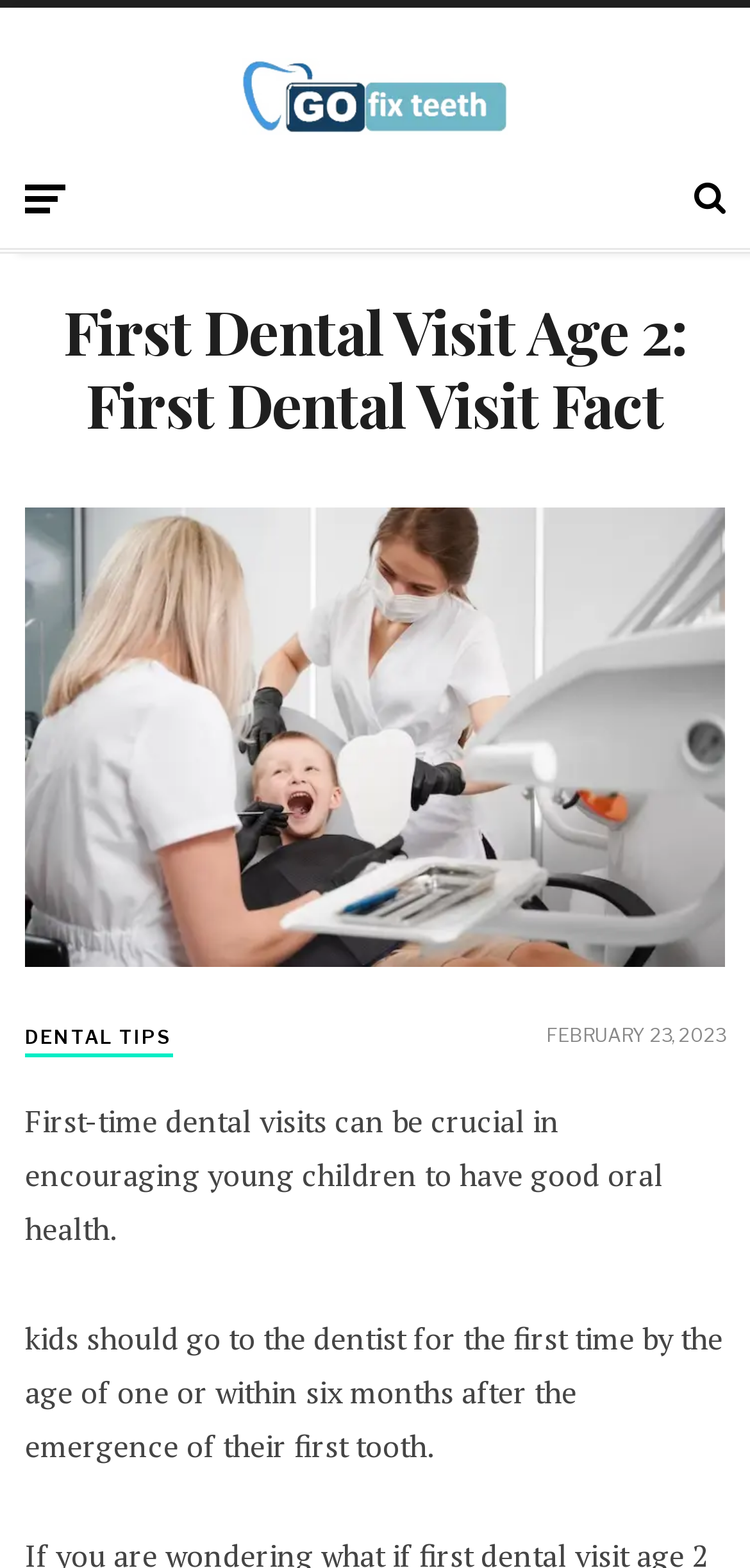Find the UI element described as: "navigation" and predict its bounding box coordinates. Ensure the coordinates are four float numbers between 0 and 1, [left, top, right, bottom].

[0.034, 0.11, 0.088, 0.142]